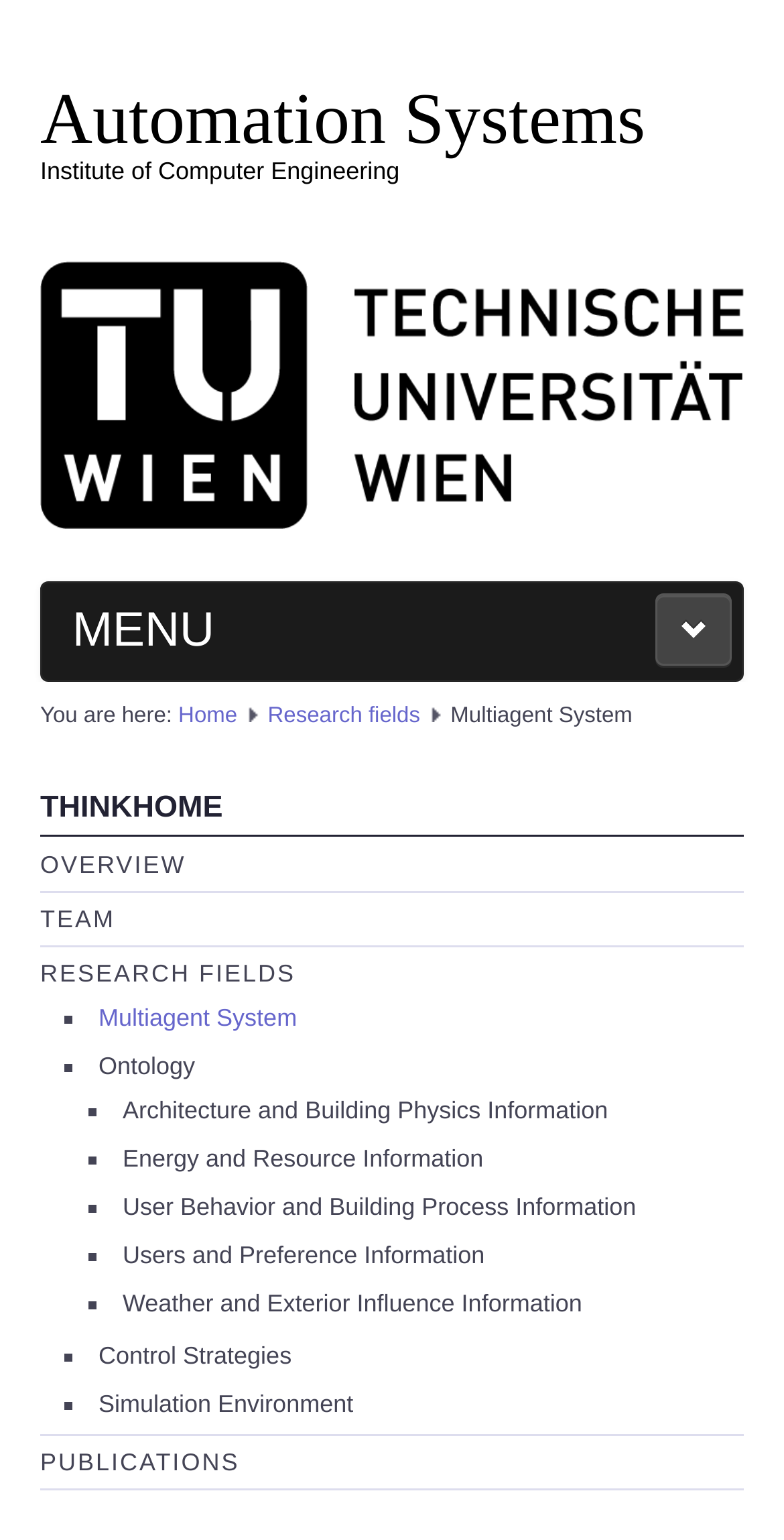Kindly provide the bounding box coordinates of the section you need to click on to fulfill the given instruction: "view HOME page".

[0.054, 0.442, 0.946, 0.508]